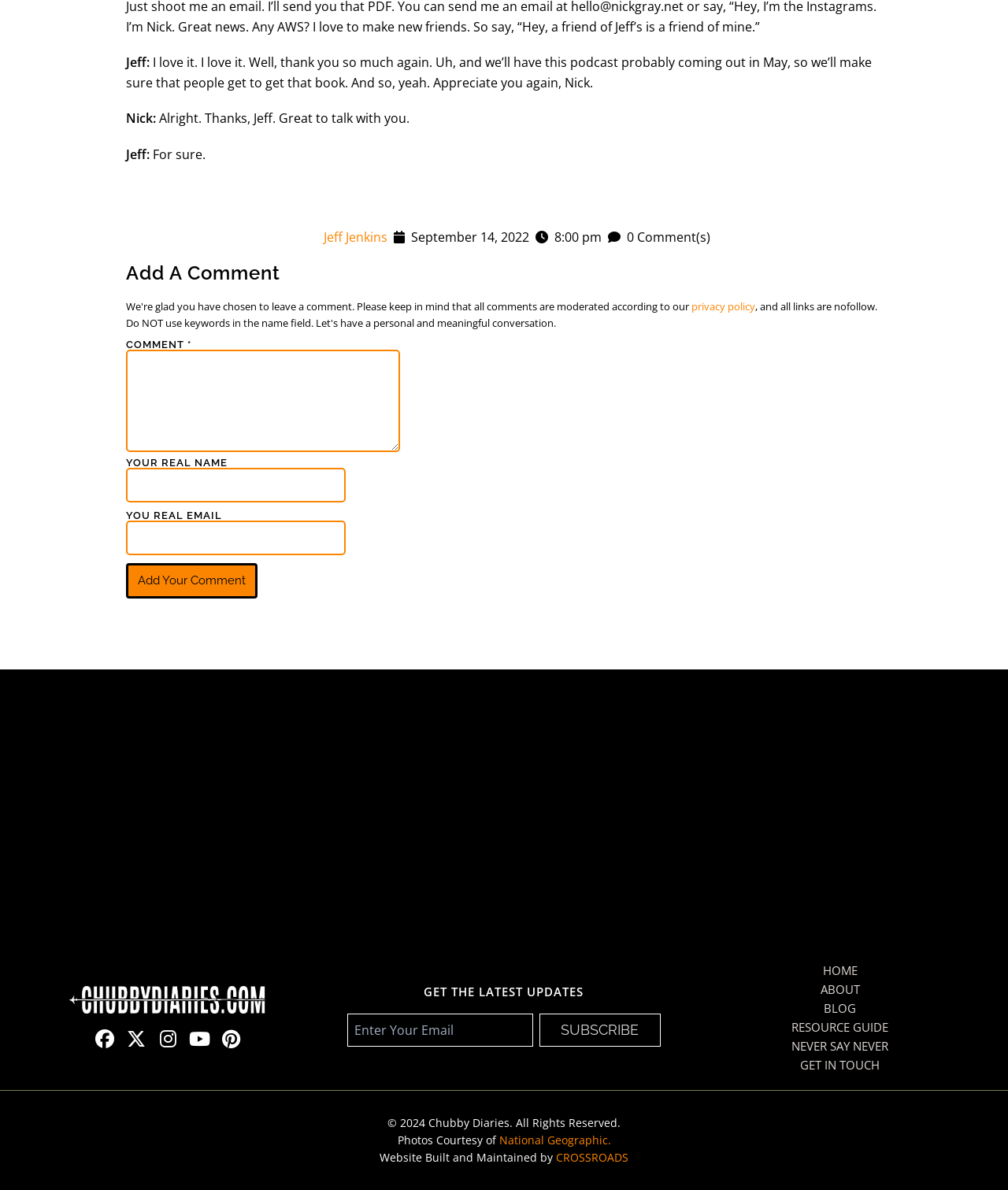Please answer the following question using a single word or phrase: 
What is the name of the website?

Chubby Diaries